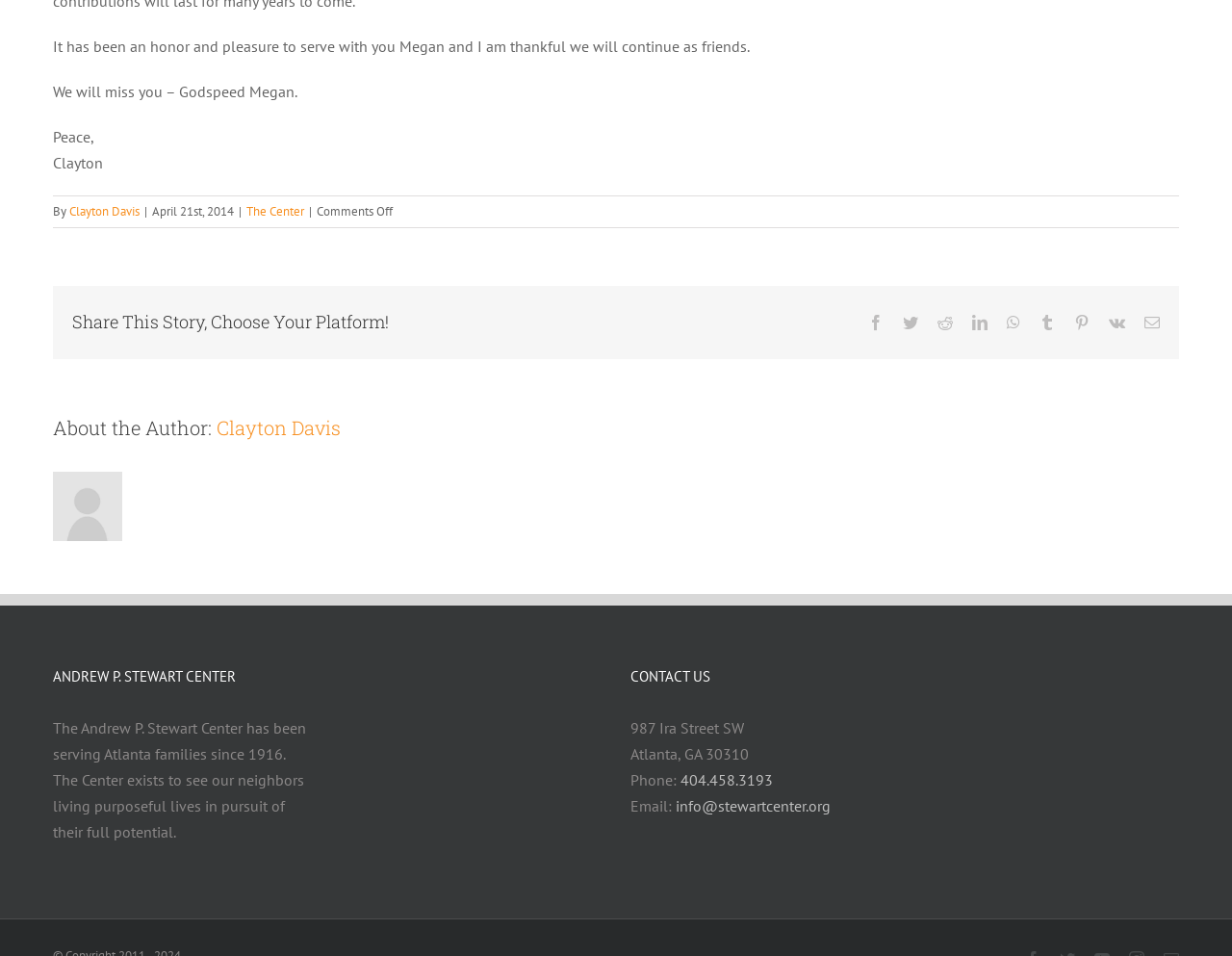Respond to the following question using a concise word or phrase: 
What is the name of the center mentioned in the article?

The Andrew P. Stewart Center